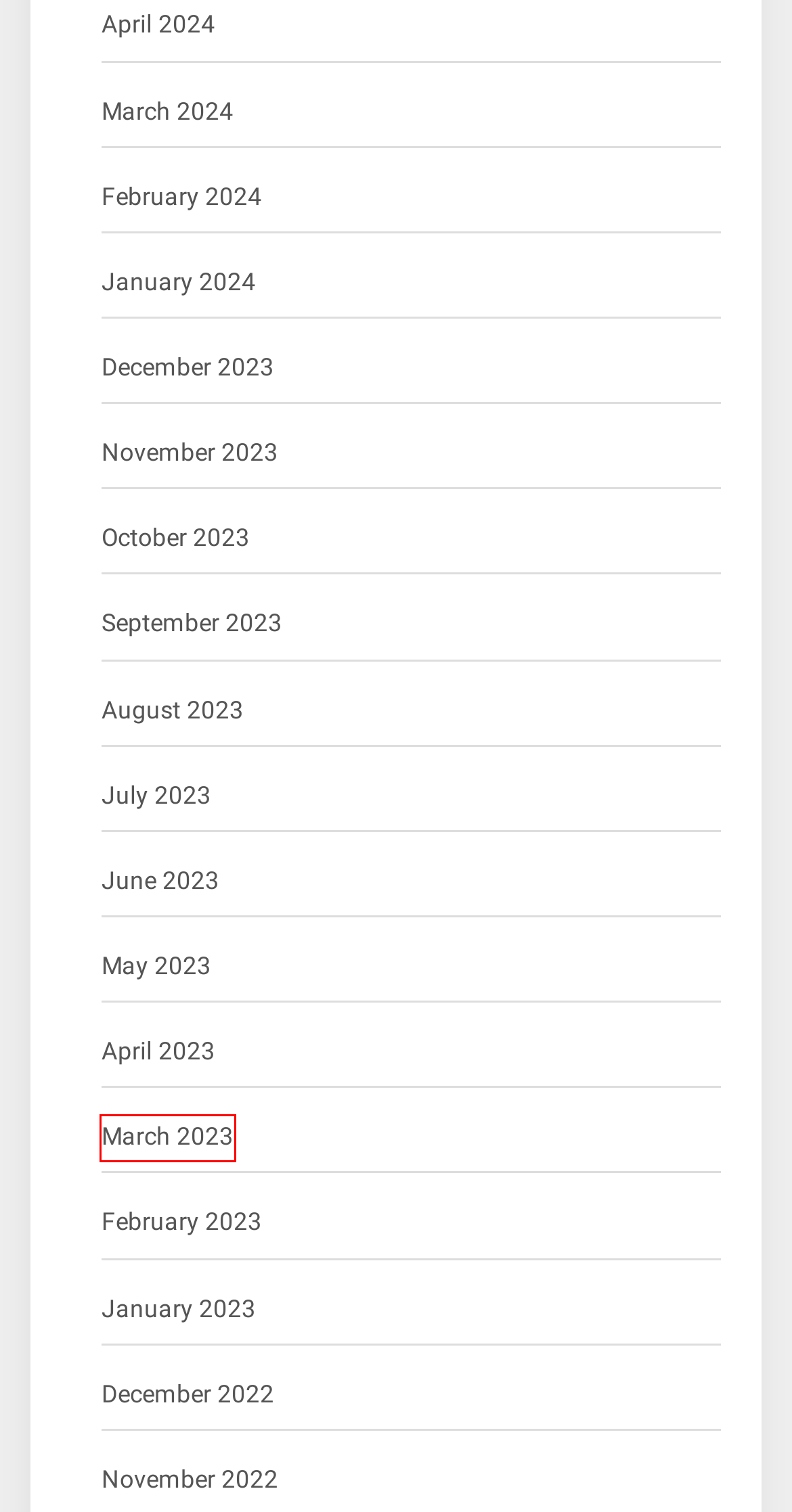You are provided a screenshot of a webpage featuring a red bounding box around a UI element. Choose the webpage description that most accurately represents the new webpage after clicking the element within the red bounding box. Here are the candidates:
A. September 2023 - Viaggiain Salute
B. March 2024 - Viaggiain Salute
C. February 2024 - Viaggiain Salute
D. October 2023 - Viaggiain Salute
E. January 2023 - Viaggiain Salute
F. March 2023 - Viaggiain Salute
G. January 2024 - Viaggiain Salute
H. February 2023 - Viaggiain Salute

F